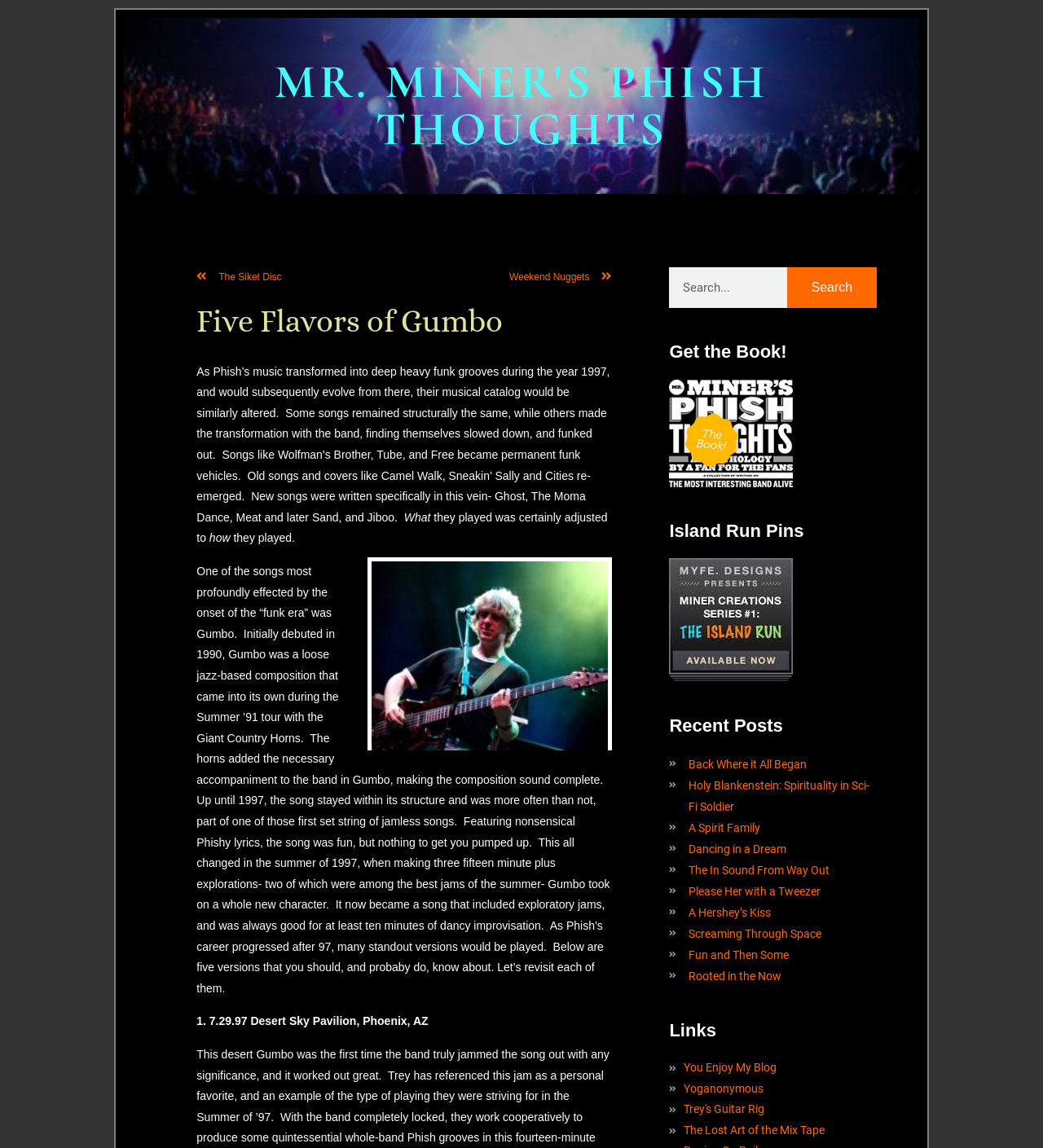How many links are there in the 'Recent Posts' section?
From the image, provide a succinct answer in one word or a short phrase.

Seven